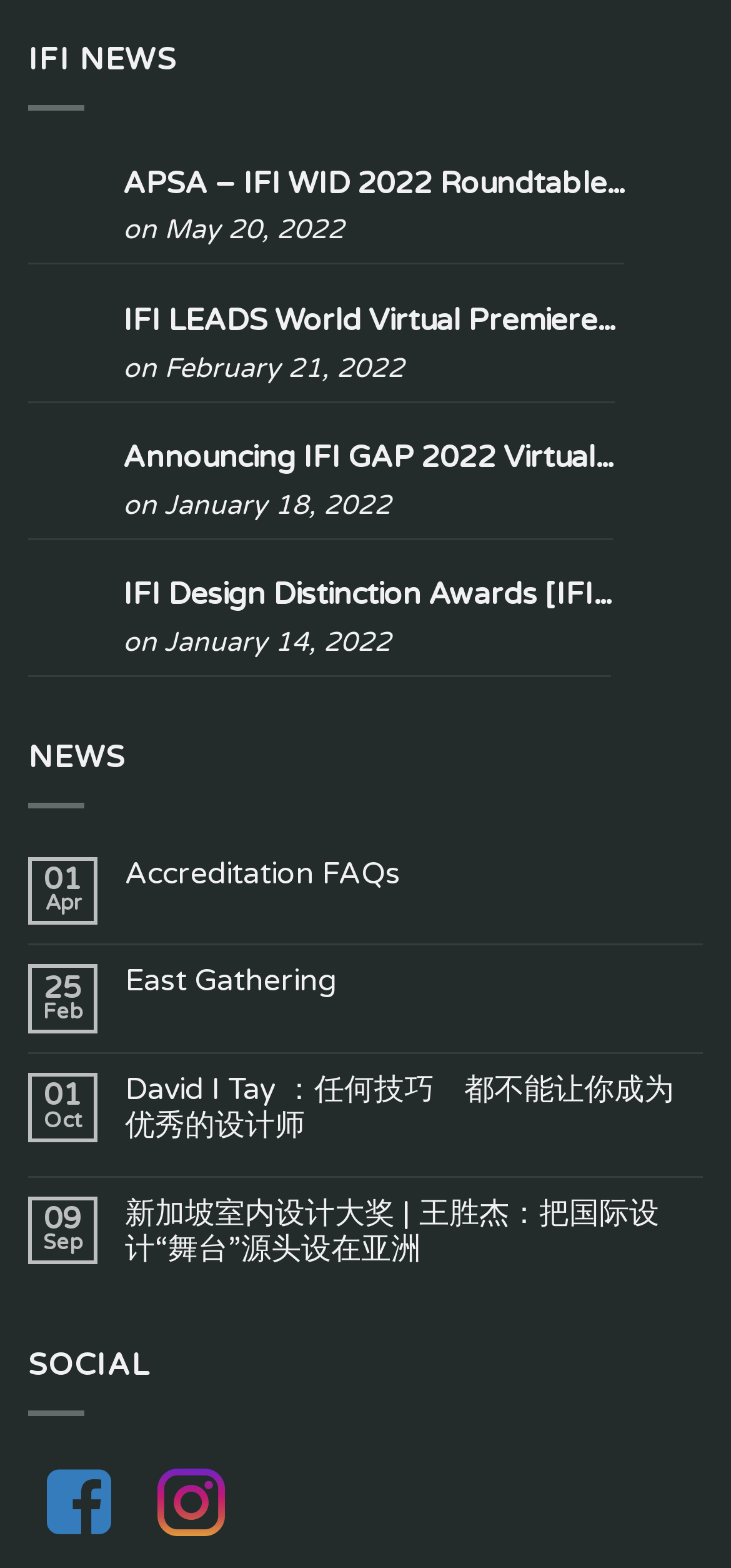Bounding box coordinates are given in the format (top-left x, top-left y, bottom-right x, bottom-right y). All values should be floating point numbers between 0 and 1. Provide the bounding box coordinate for the UI element described as: 新加坡室内设计大奖 | 王胜杰：把国际设计“舞台”源头设在亚洲

[0.171, 0.763, 0.962, 0.809]